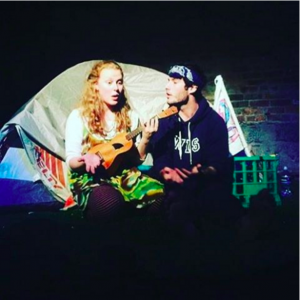Offer a detailed explanation of what is happening in the image.

The image depicts a vibrant scene from the play "Deadheads," showcasing two performers engaged in a musical moment. The woman, with flowing hair and dressed in a colorful outfit, strums a ukulele while singing passionately, embodying the spirit of the performance. Beside her, the man, clad in a casual black hoodie and sporting a bandana, accompanies her with his own heartfelt expression. The backdrop features a tent-like structure, adding a playful element to the setting, while dim lighting creates an intimate atmosphere. This scene captures a key moment from the international premiere of "Deadheads," a piece that explores themes of love and music against the backdrop of a nostalgic journey with the Grateful Dead.